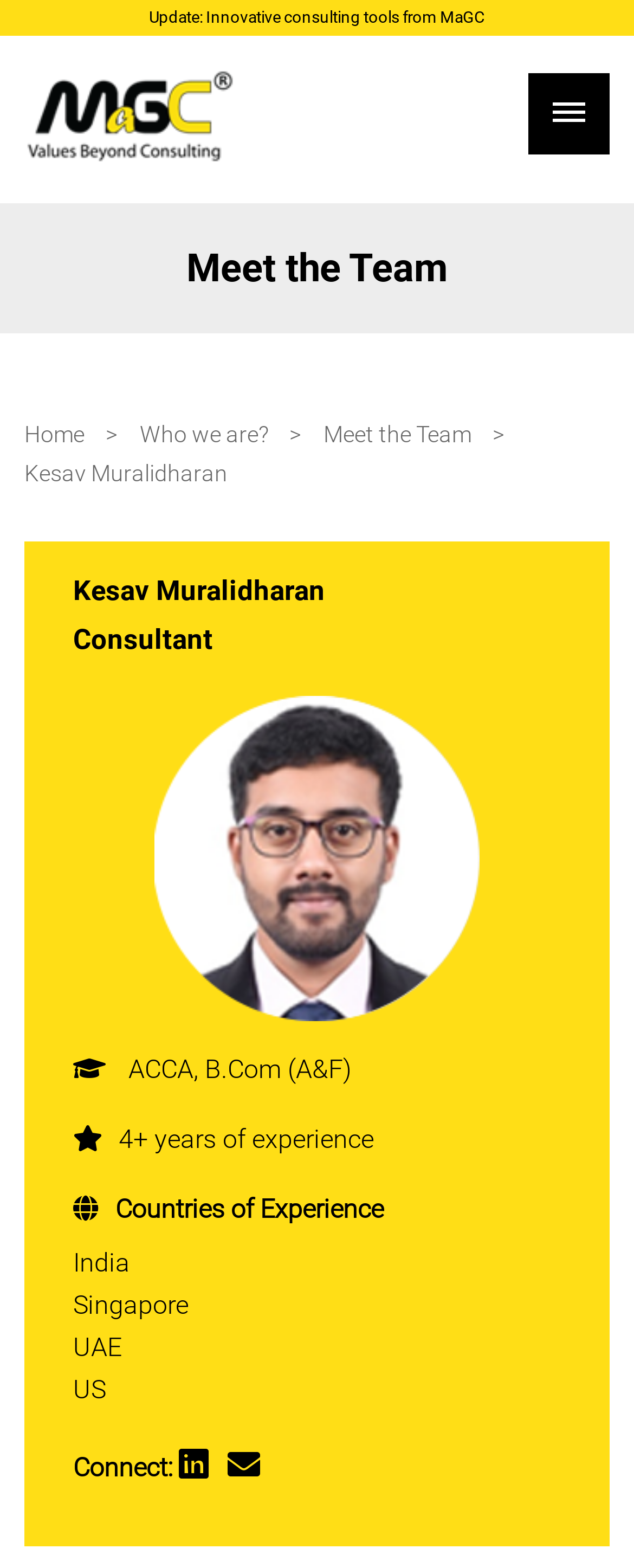How many years of experience does Kesav have?
Use the information from the screenshot to give a comprehensive response to the question.

I found the answer by looking at the StaticText '4+ years of experience' which suggests that Kesav has more than 4 years of experience.